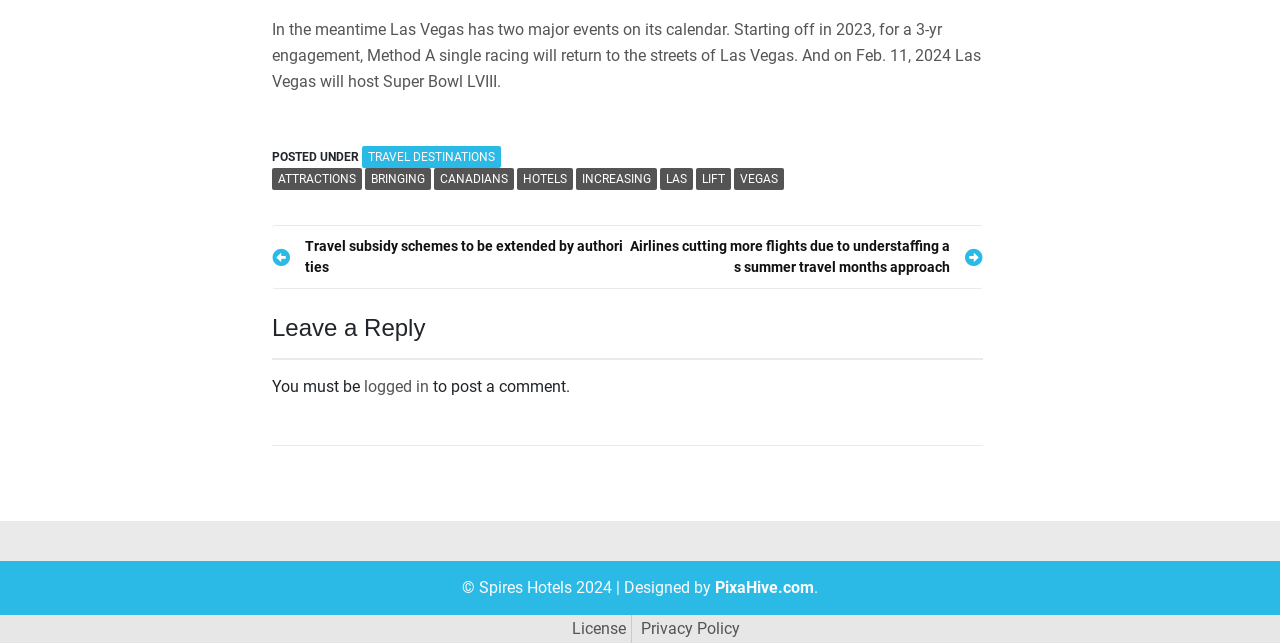Please locate the bounding box coordinates for the element that should be clicked to achieve the following instruction: "Click on logged in". Ensure the coordinates are given as four float numbers between 0 and 1, i.e., [left, top, right, bottom].

[0.284, 0.586, 0.335, 0.616]